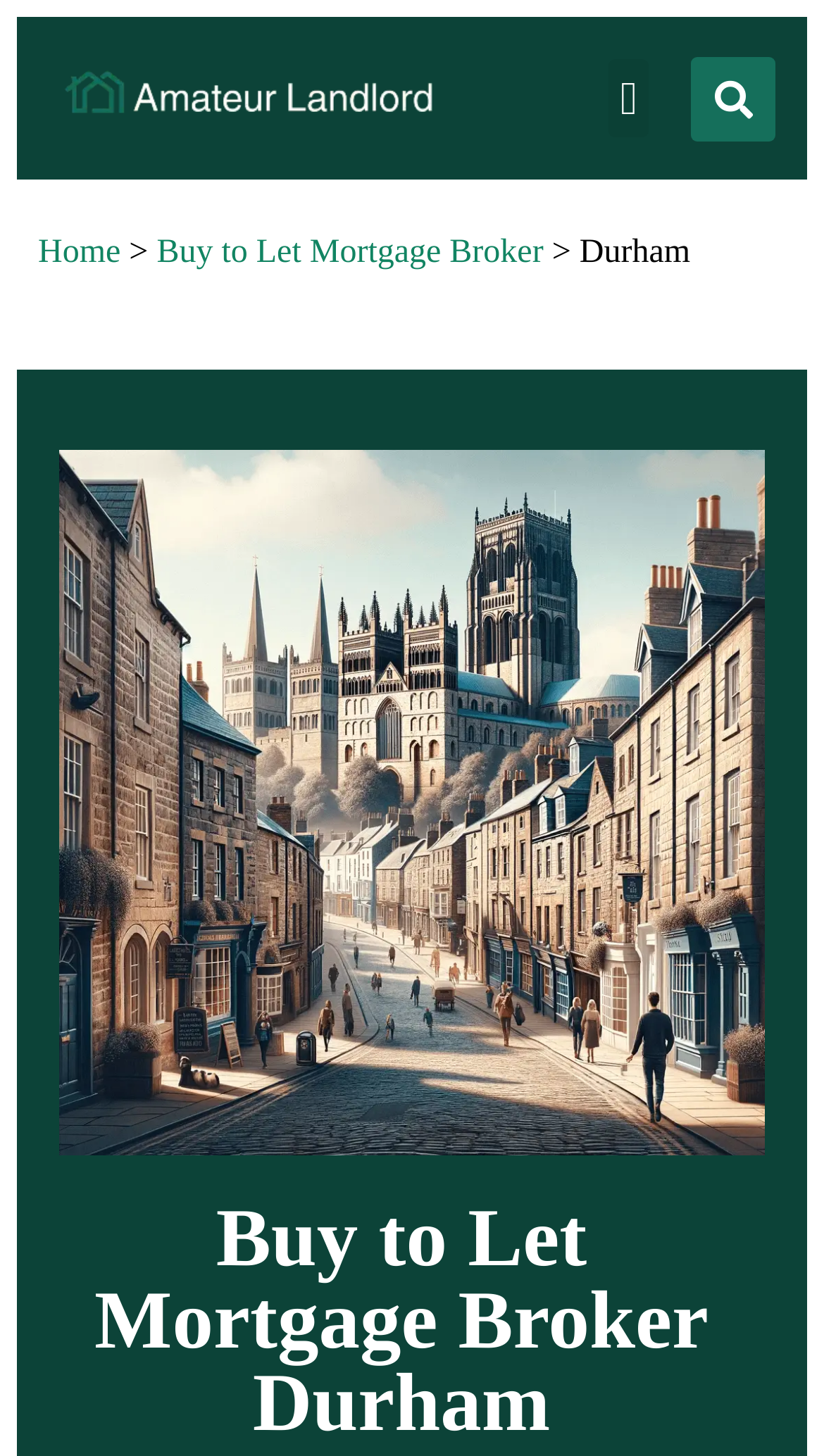Use a single word or phrase to answer the question:
Is there a search function on the webpage?

Yes